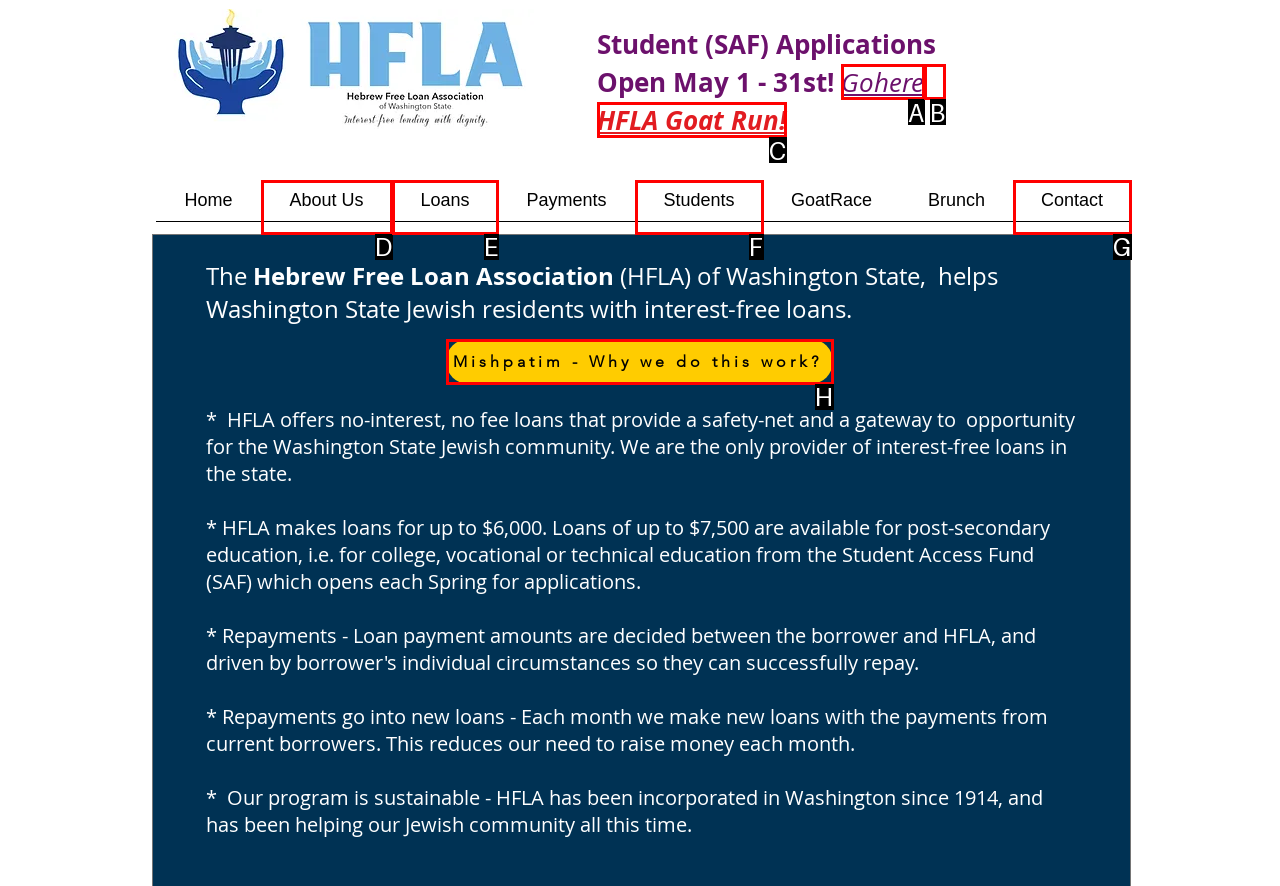Based on the given description: Students, identify the correct option and provide the corresponding letter from the given choices directly.

F